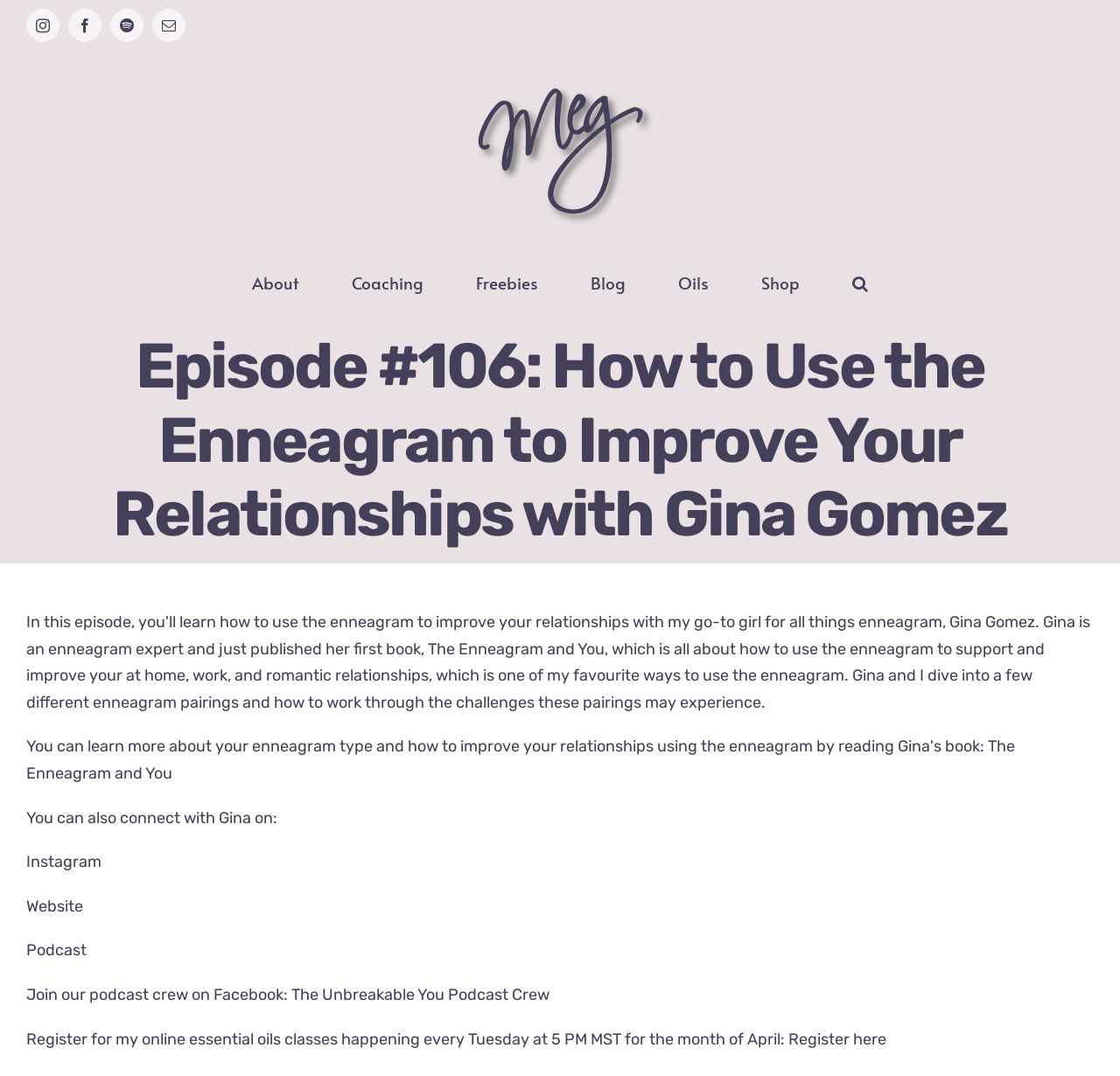Locate the bounding box coordinates of the element you need to click to accomplish the task described by this instruction: "Open Facebook".

[0.061, 0.008, 0.091, 0.039]